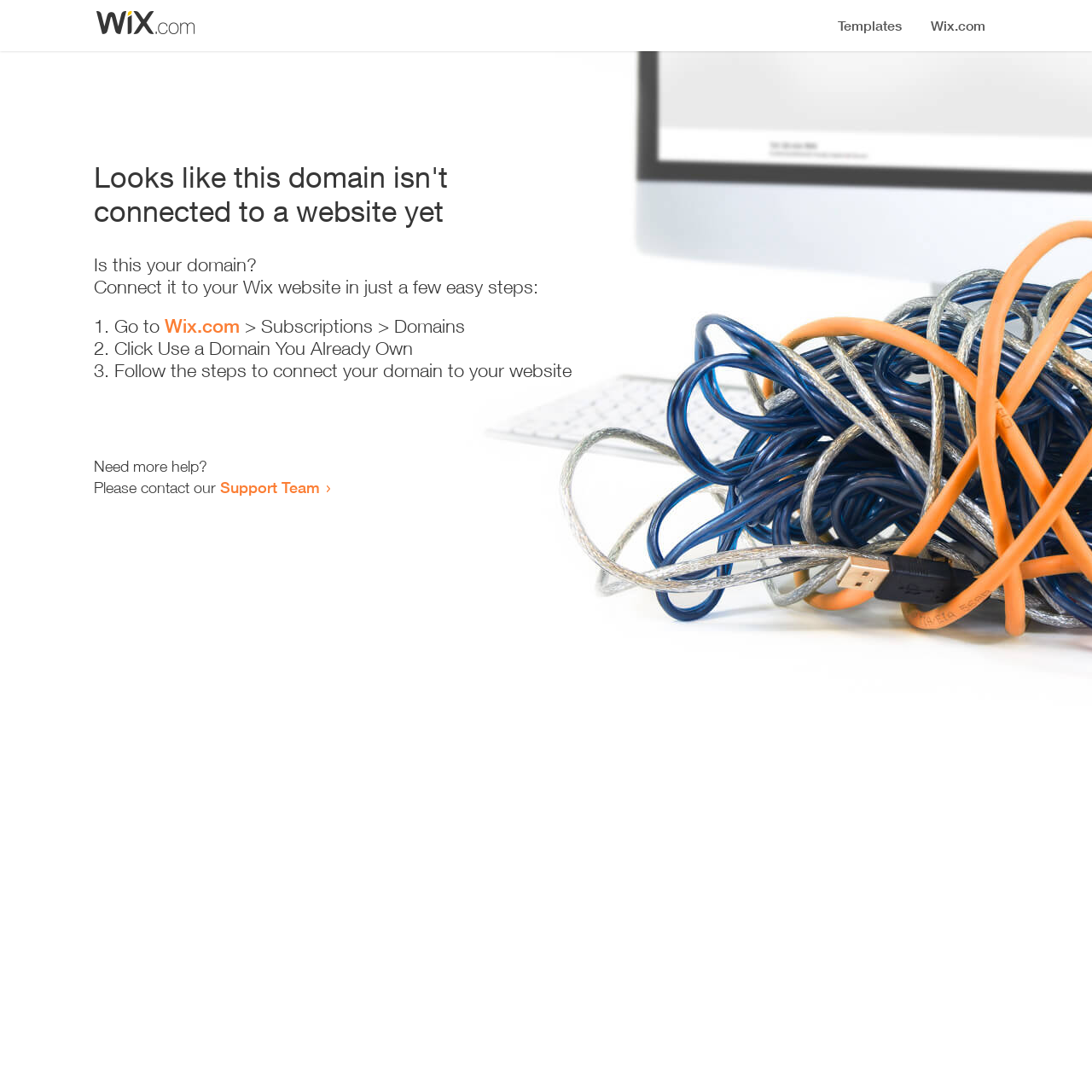What is the current status of the domain?
Please answer the question with as much detail as possible using the screenshot.

The current status of the domain is that it is not connected to a website, as indicated by the heading and the instructions provided on the page.